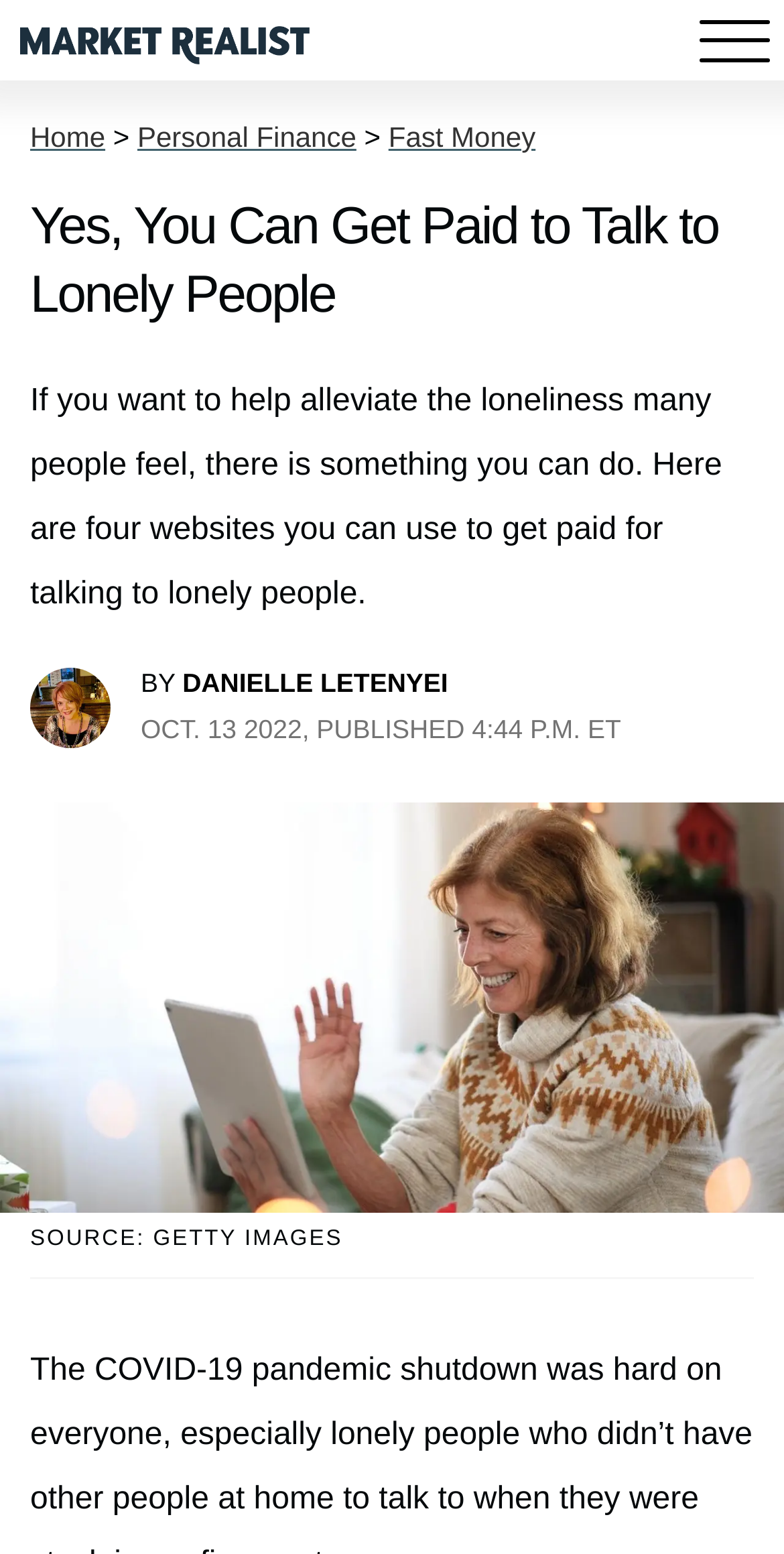Based on the element description, predict the bounding box coordinates (top-left x, top-left y, bottom-right x, bottom-right y) for the UI element in the screenshot: Home

[0.038, 0.078, 0.134, 0.098]